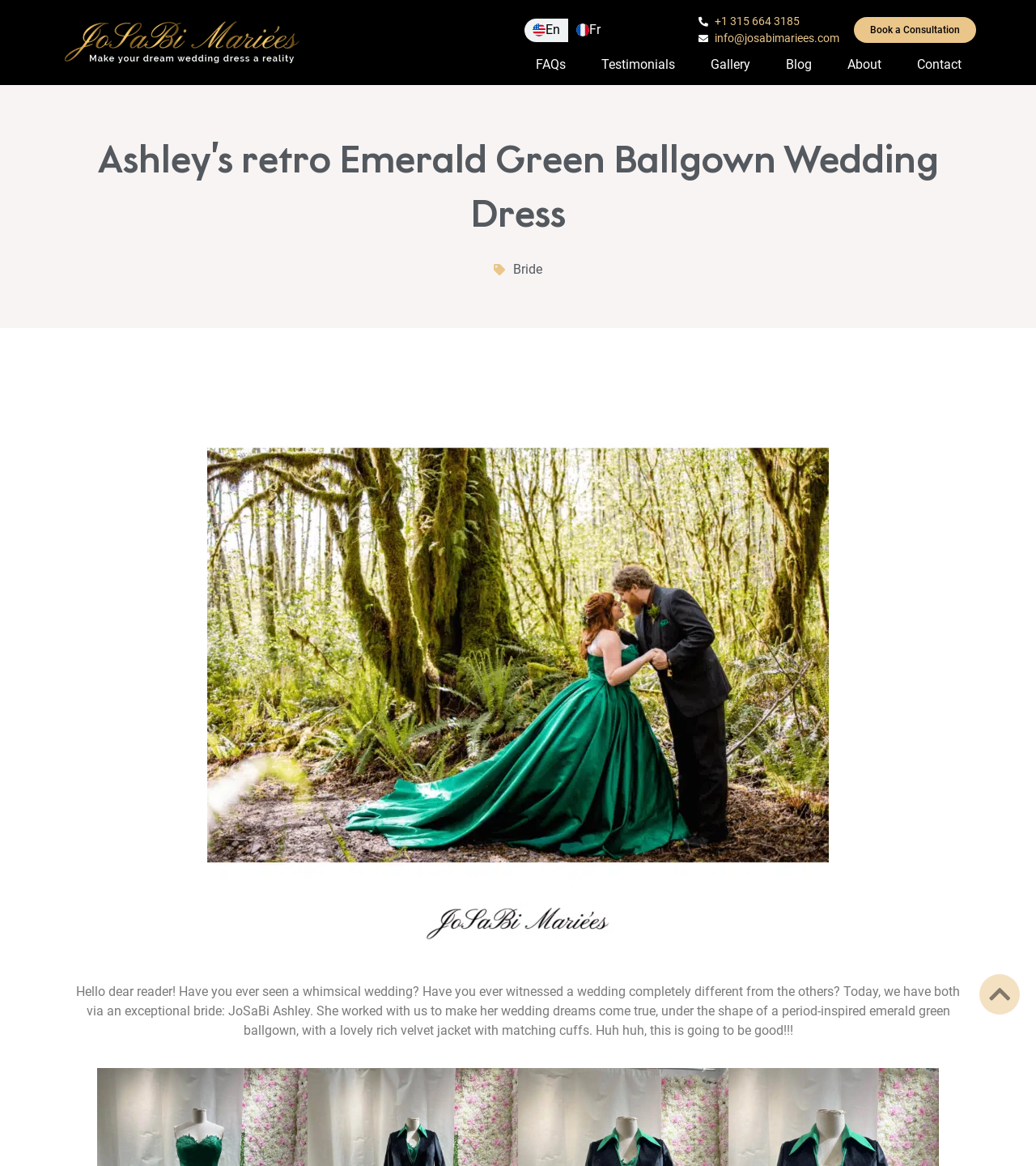What is the purpose of this webpage? Based on the image, give a response in one word or a short phrase.

To showcase a custom wedding dress